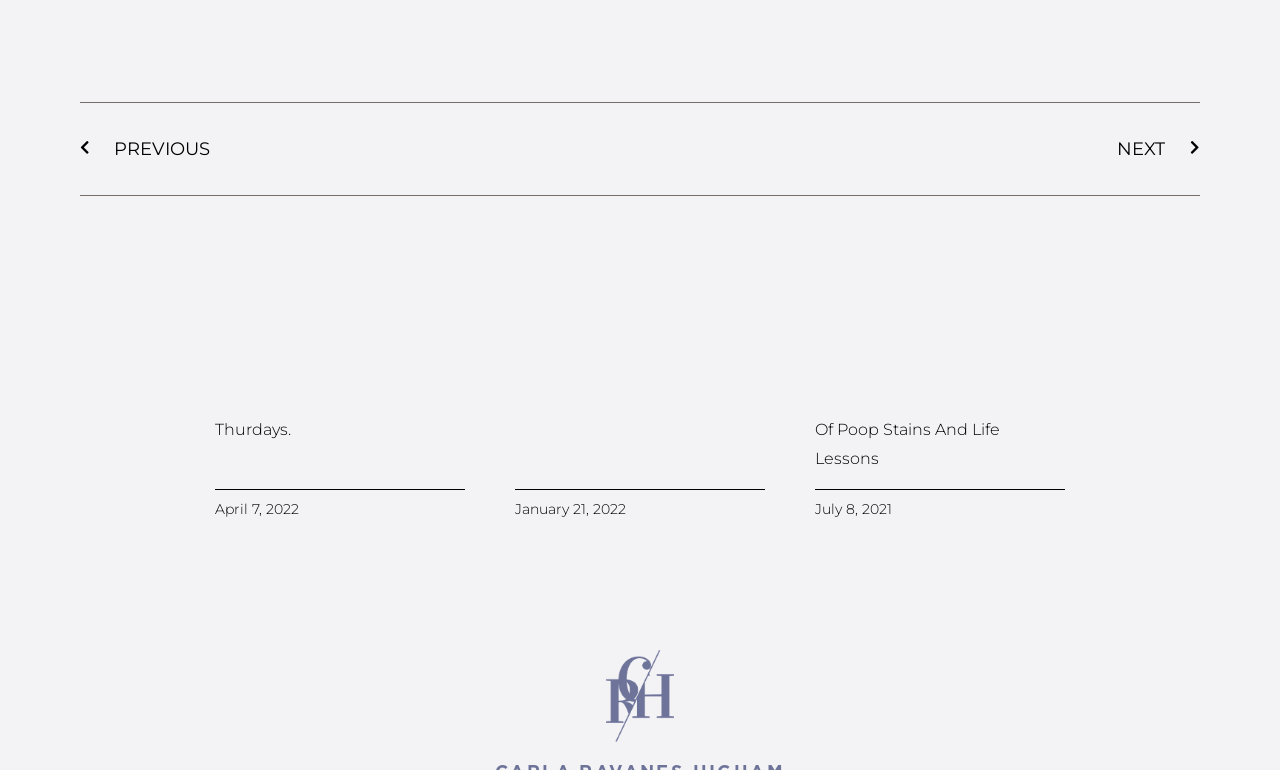Refer to the element description Thurdays. and identify the corresponding bounding box in the screenshot. Format the coordinates as (top-left x, top-left y, bottom-right x, bottom-right y) with values in the range of 0 to 1.

[0.168, 0.545, 0.227, 0.57]